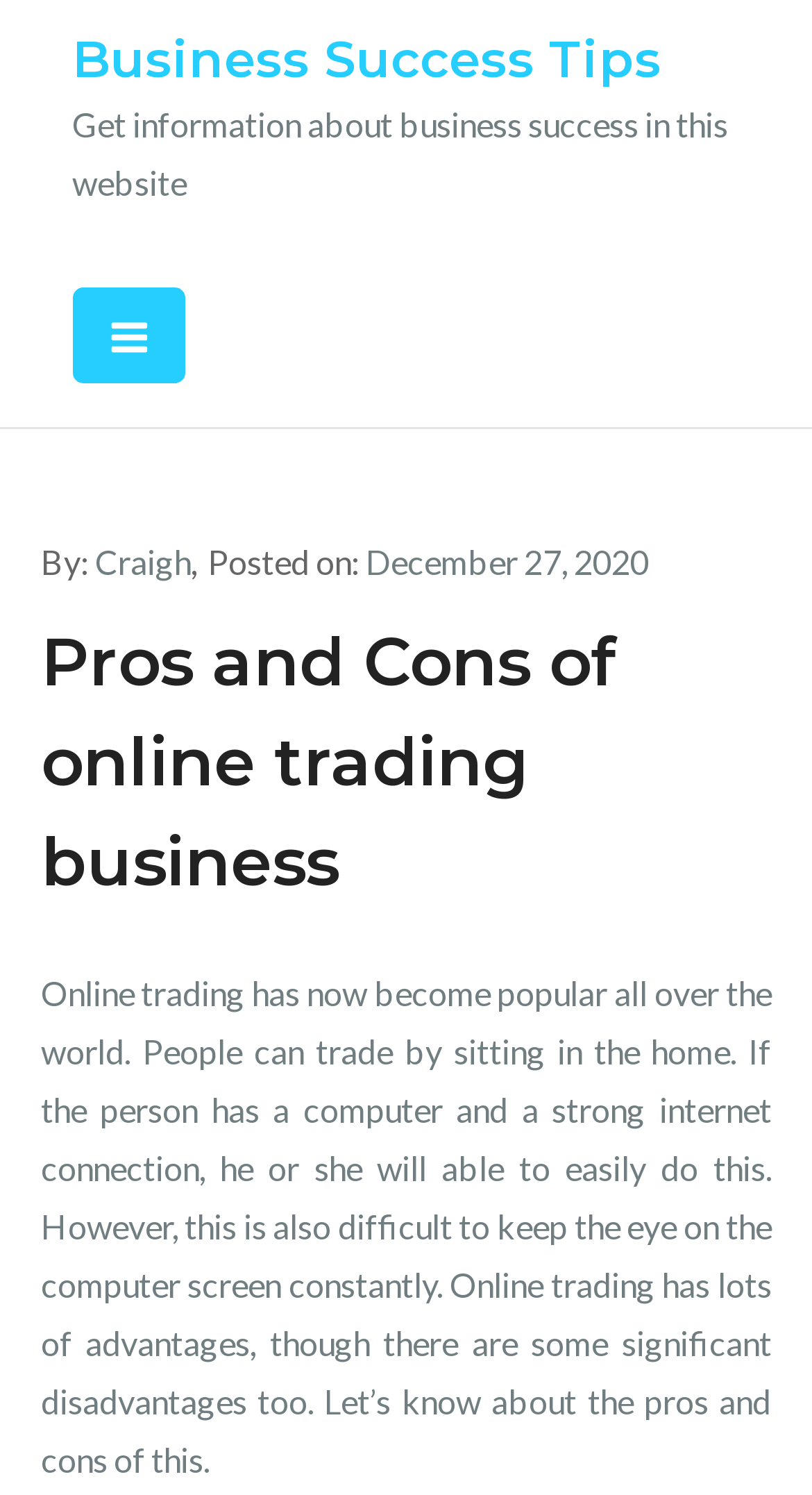When was the article posted?
Please provide a detailed and comprehensive answer to the question.

The posting date of the article can be found by looking at the 'Posted on:' section, which is located below the primary menu button. The text 'Posted on:' is followed by the date, which is 'December 27, 2020'.